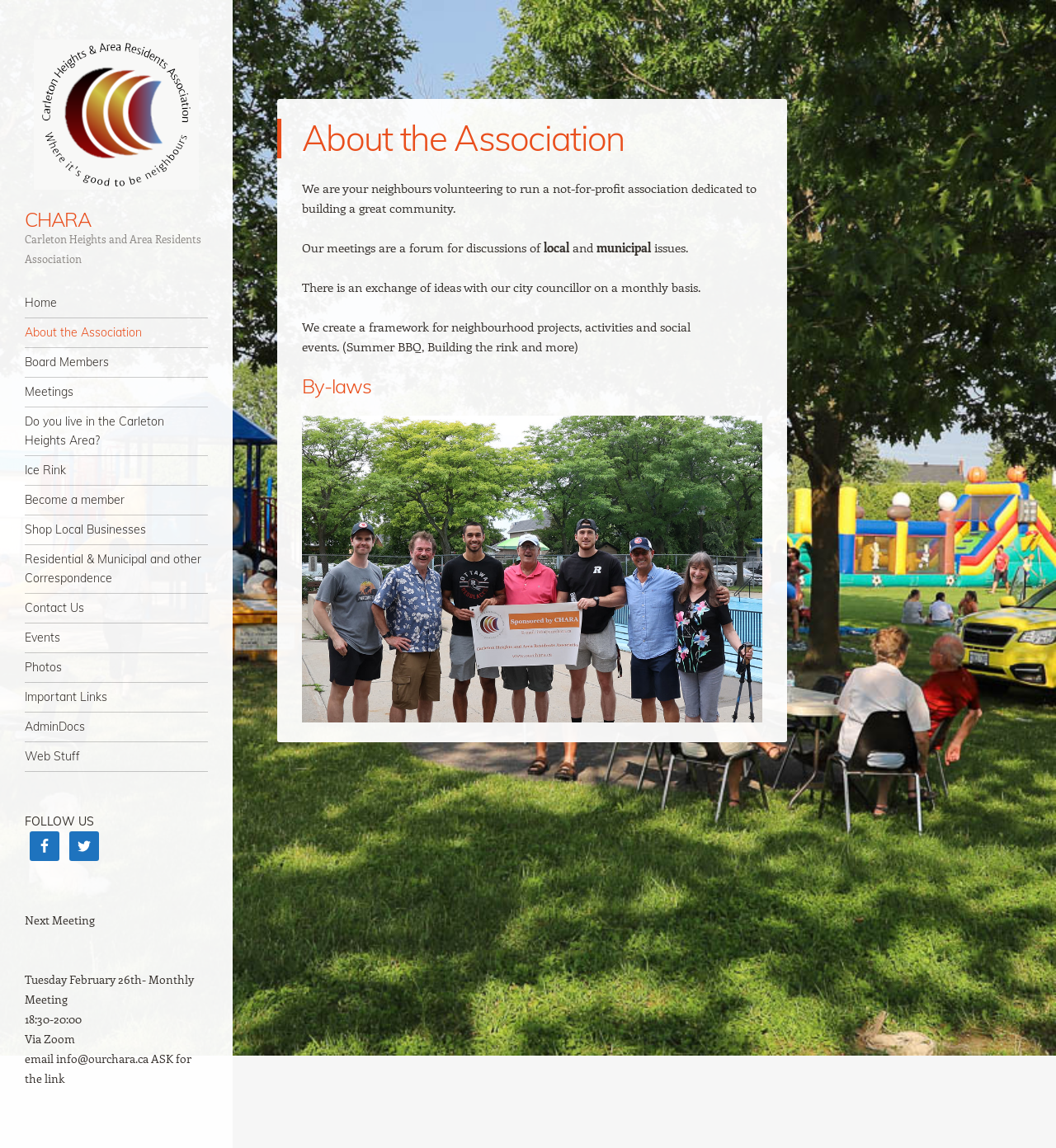Provide a single word or phrase to answer the given question: 
What is the name of the association?

CHARA